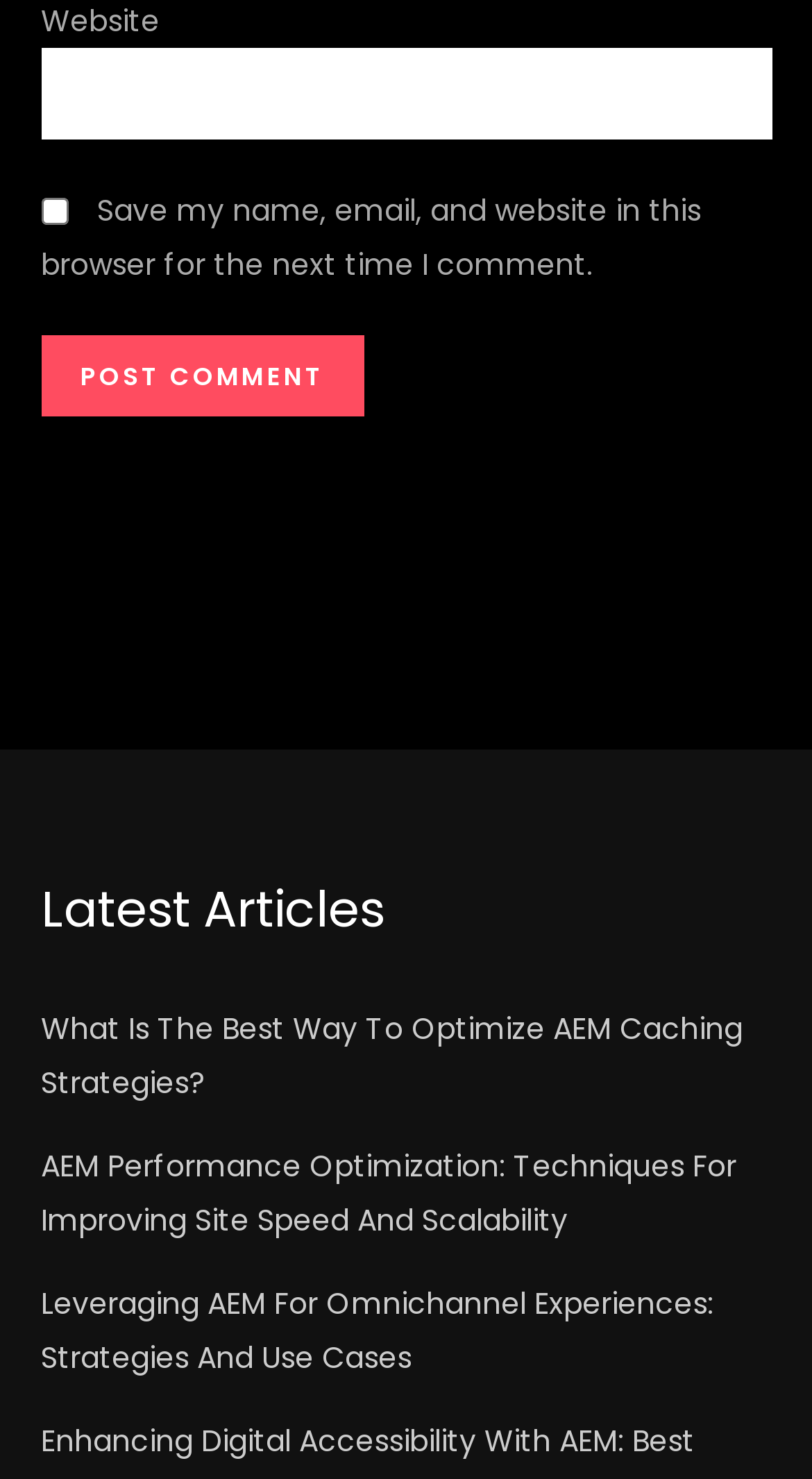How many article links are listed?
Refer to the screenshot and deliver a thorough answer to the question presented.

Under the 'Latest Articles' heading, there are three links listed: 'What Is The Best Way To Optimize AEM Caching Strategies?', 'AEM Performance Optimization: Techniques For Improving Site Speed And Scalability', and 'Leveraging AEM For Omnichannel Experiences: Strategies And Use Cases'.